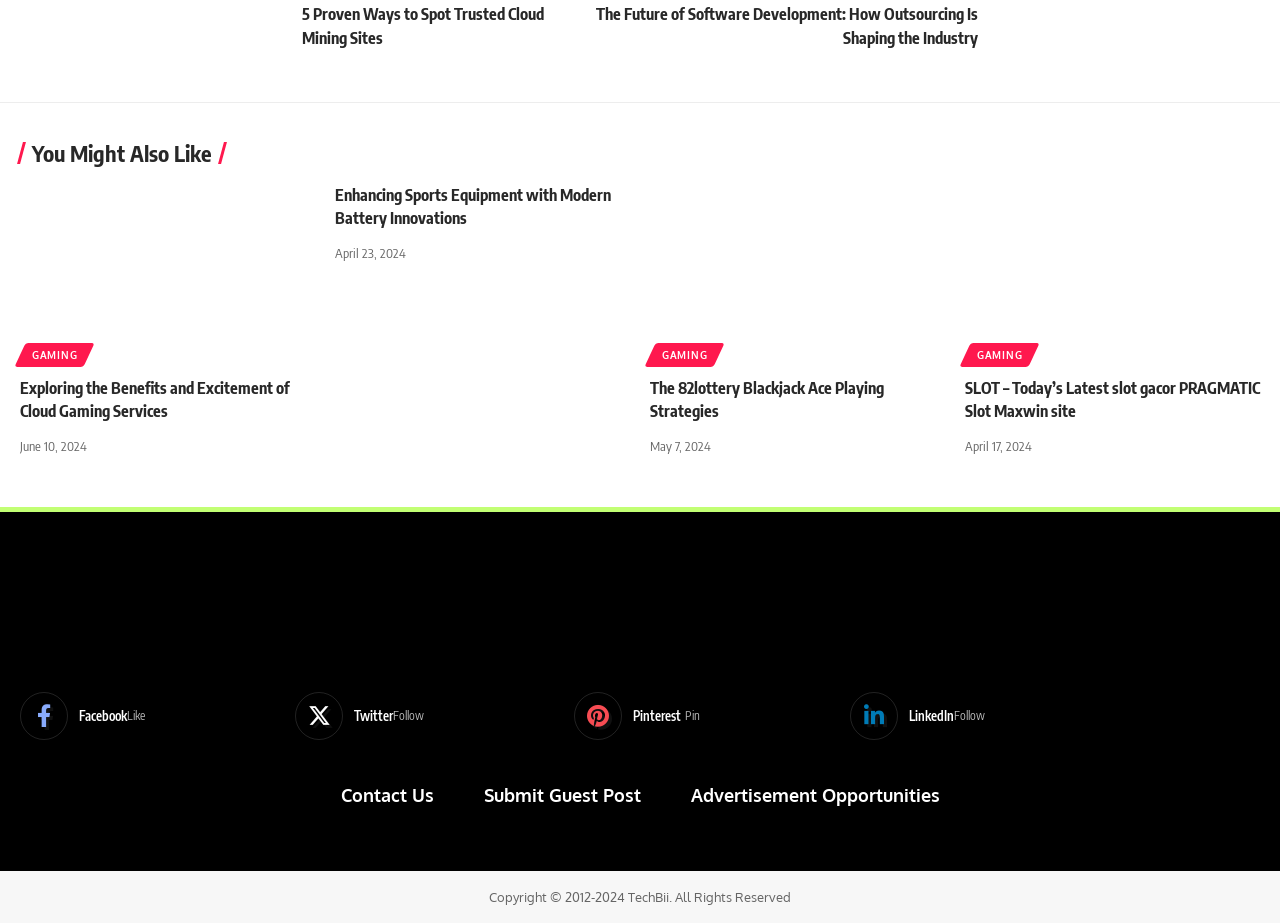Please reply to the following question with a single word or a short phrase:
What is the category of the third article?

GAMING